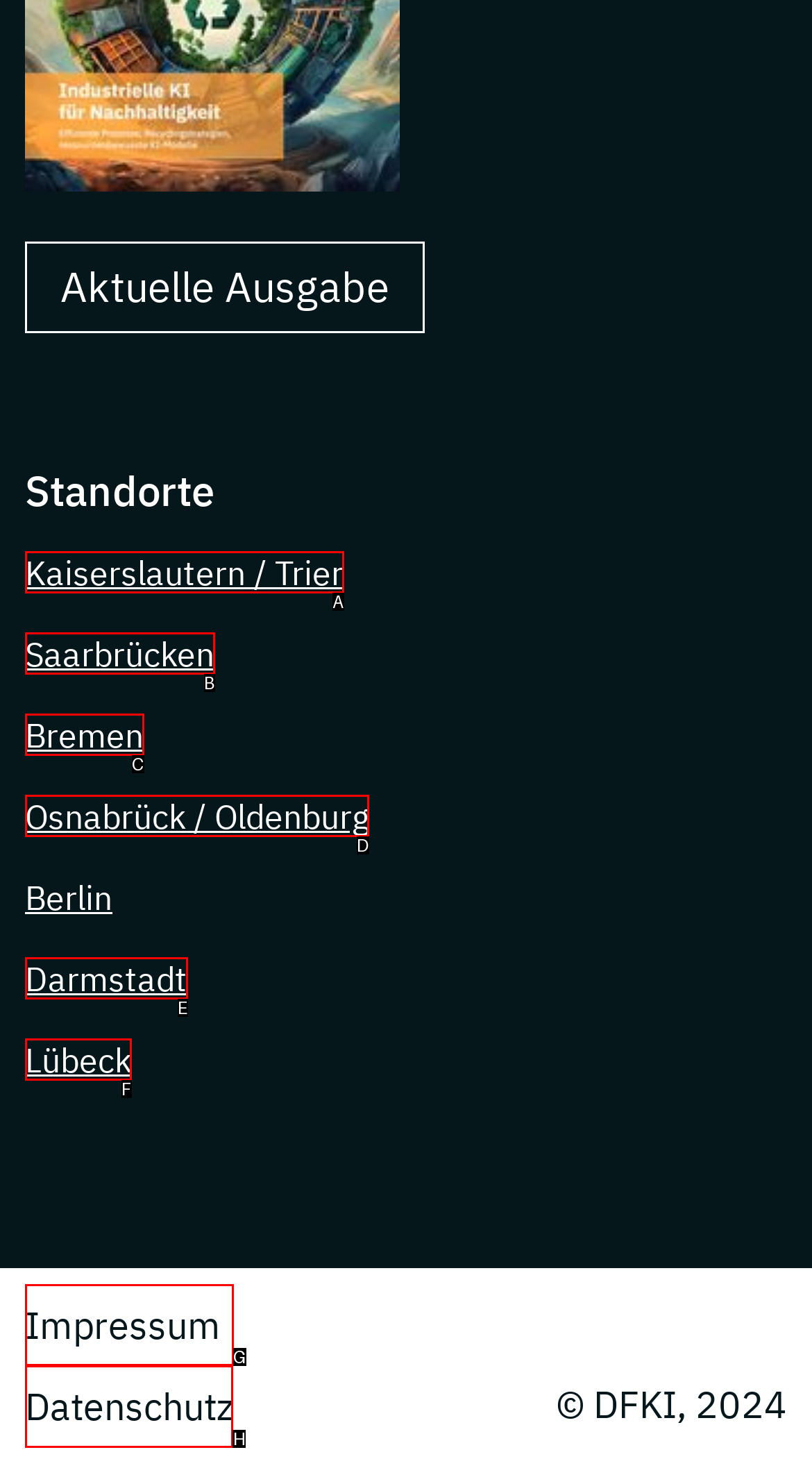Choose the HTML element to click for this instruction: check Datenschutz Answer with the letter of the correct choice from the given options.

H